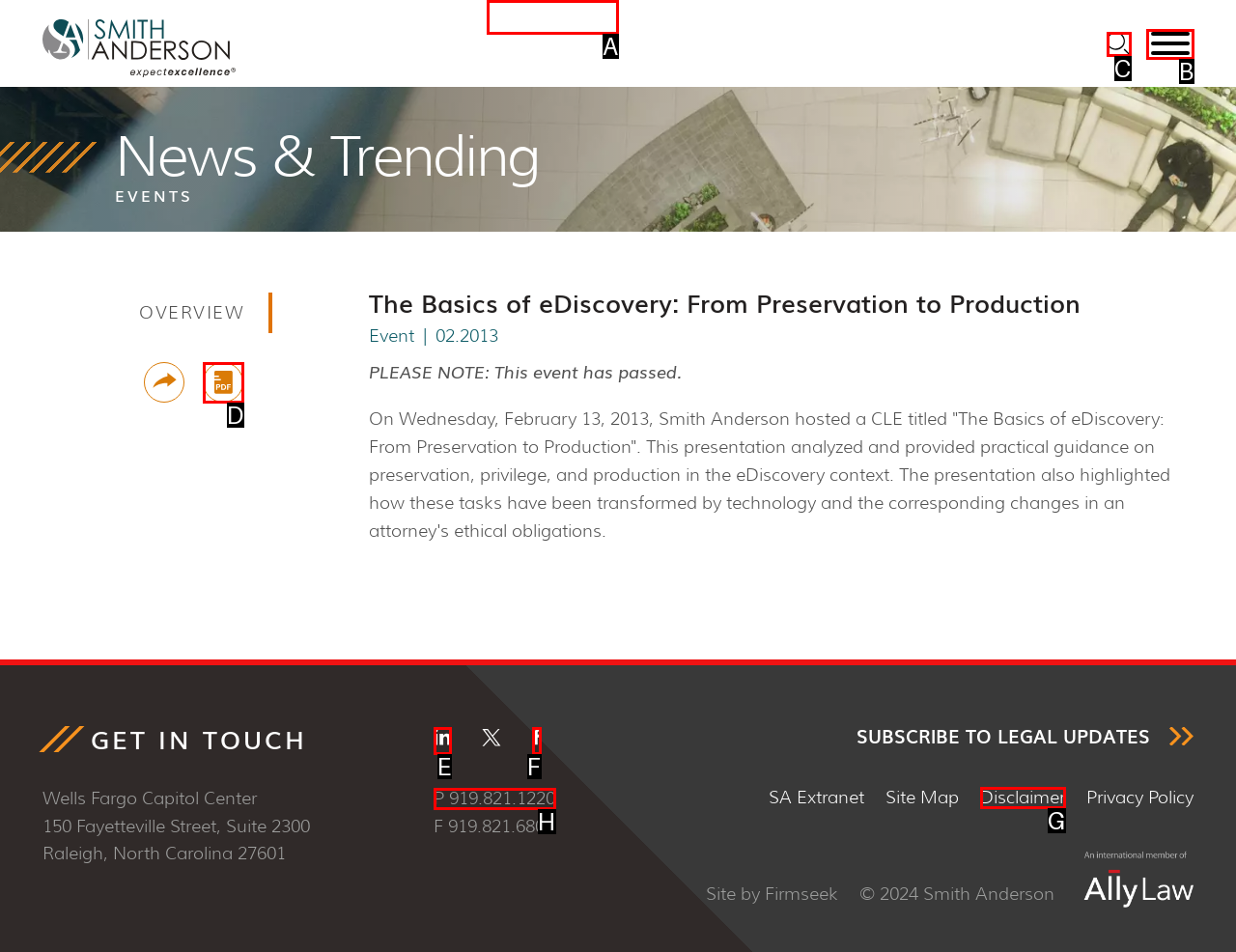Decide which UI element to click to accomplish the task: Click the Menu button
Respond with the corresponding option letter.

B